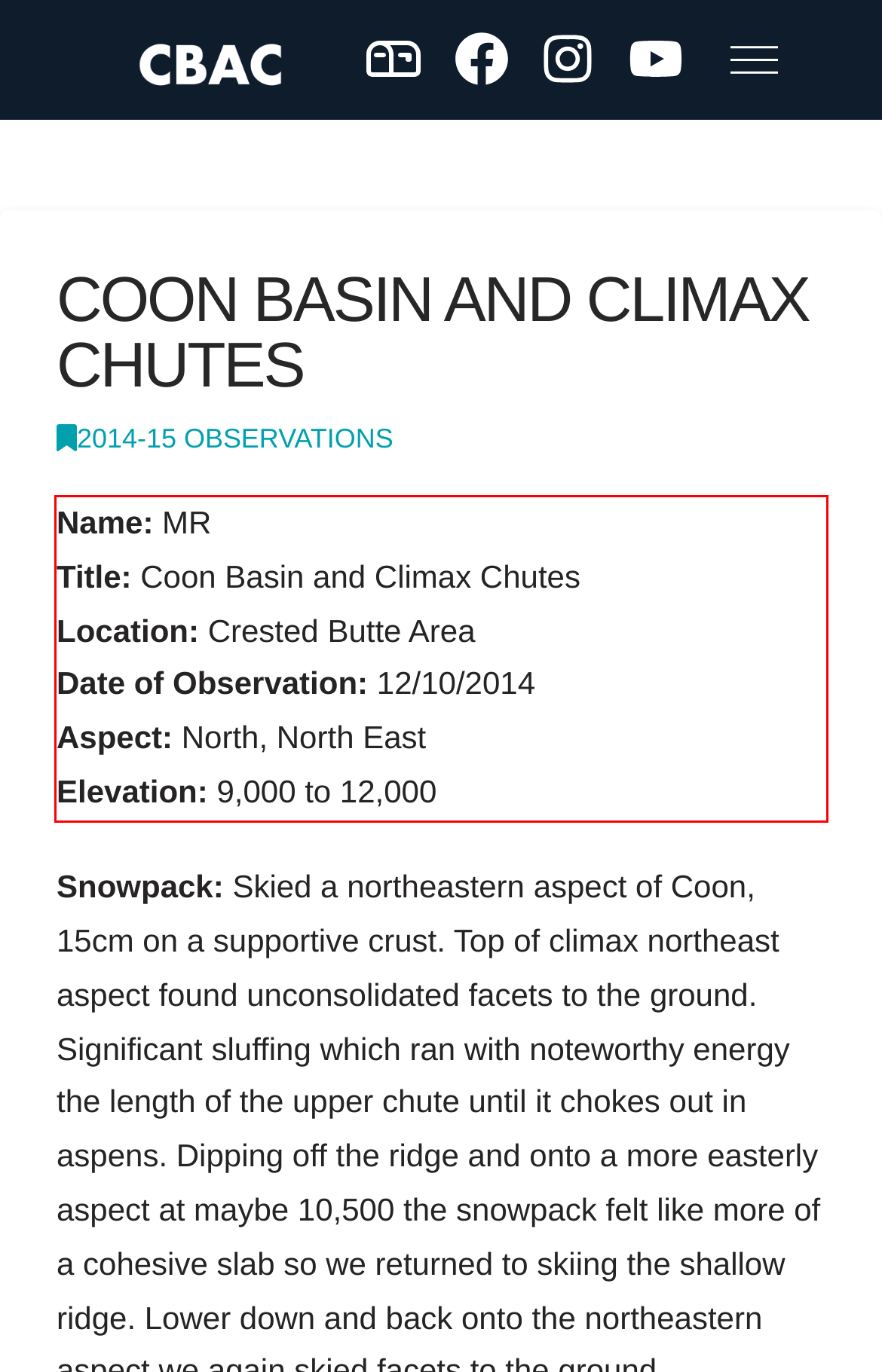Examine the screenshot of the webpage, locate the red bounding box, and generate the text contained within it.

Name: MR Title: Coon Basin and Climax Chutes Location: Crested Butte Area Date of Observation: 12/10/2014 Aspect: North, North East Elevation: 9,000 to 12,000